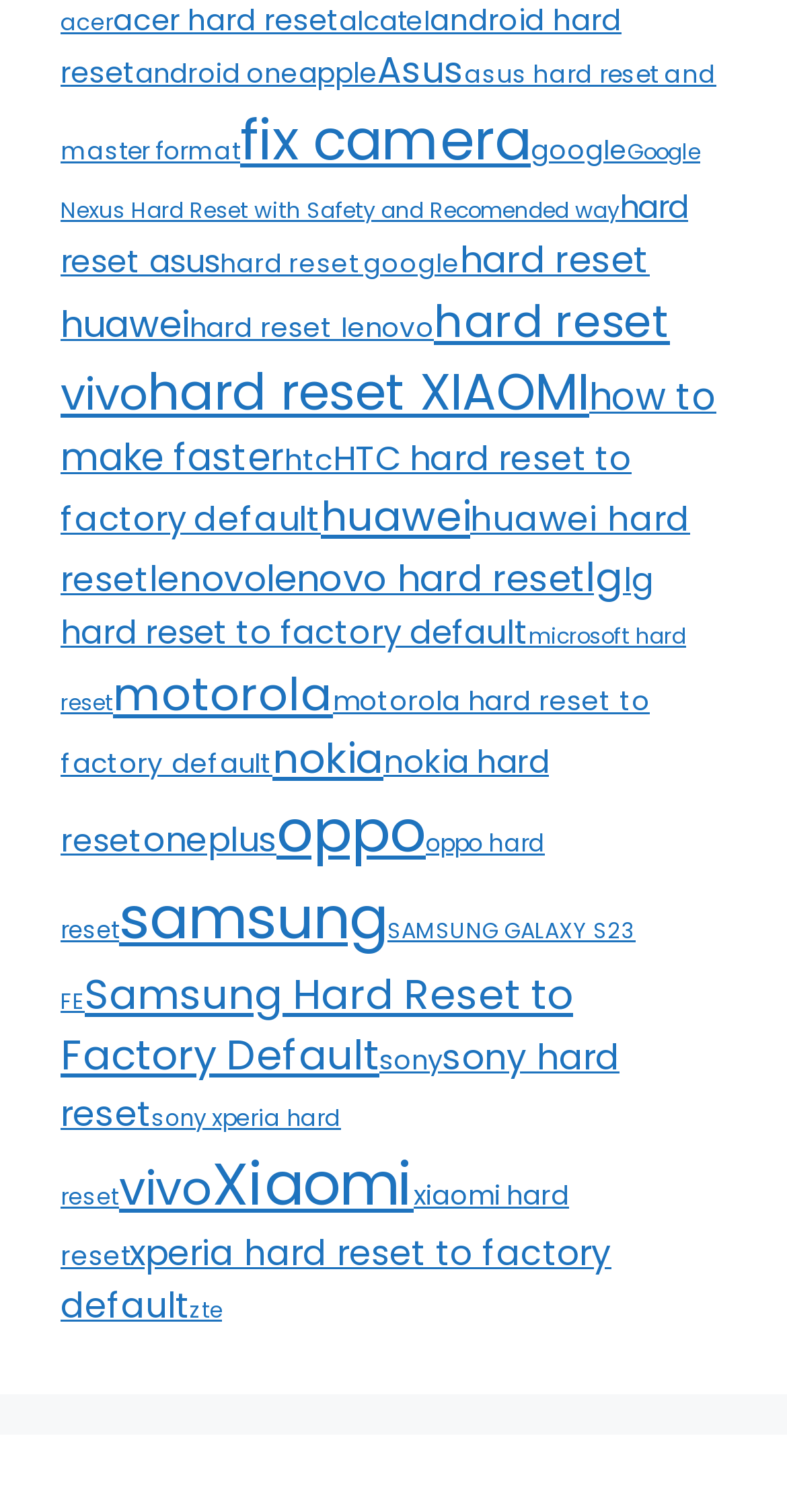Please identify the bounding box coordinates of the area that needs to be clicked to fulfill the following instruction: "explore Android."

None